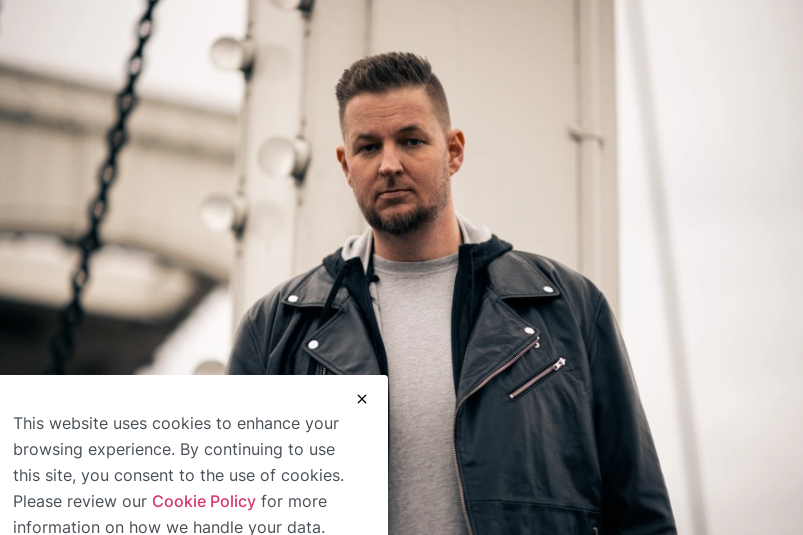Provide a comprehensive description of the image.

The image features a stylish individual with a confident expression, dressed in a black leather jacket over a light gray shirt. The background seems to depict an urban setting, possibly near an architectural structure, enhancing the modern vibe of the image. Overlaying the image is a message about the website’s cookie policy, indicating that the site uses cookies to improve the user experience and noting their consent. This detail suggests that the image may be part of a promotional or informational piece related to music or lifestyle, potentially linked to an artist or a project, given the context of the names and terms nearby.